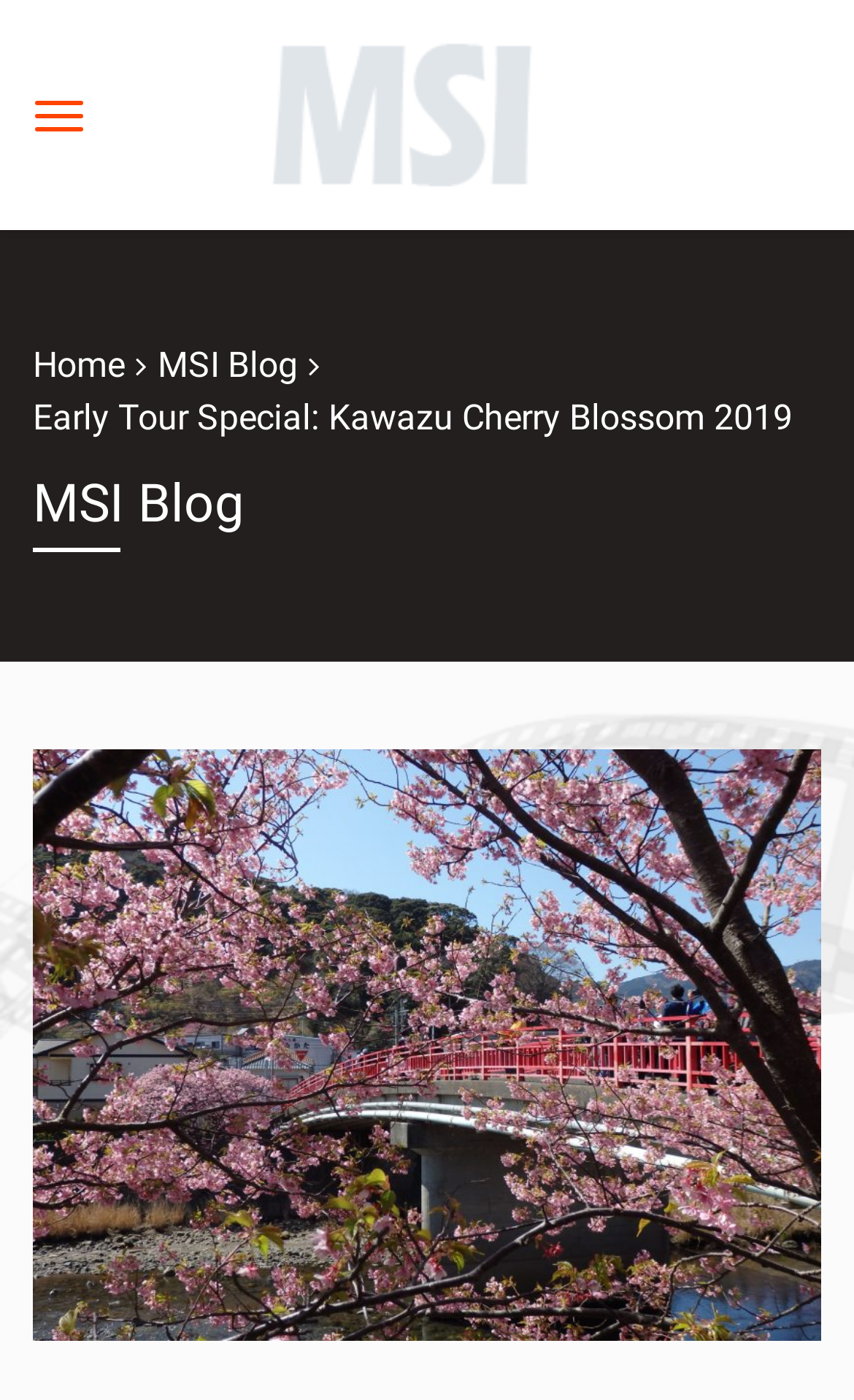Find the bounding box of the UI element described as: "MSI Blog". The bounding box coordinates should be given as four float values between 0 and 1, i.e., [left, top, right, bottom].

[0.185, 0.246, 0.349, 0.275]